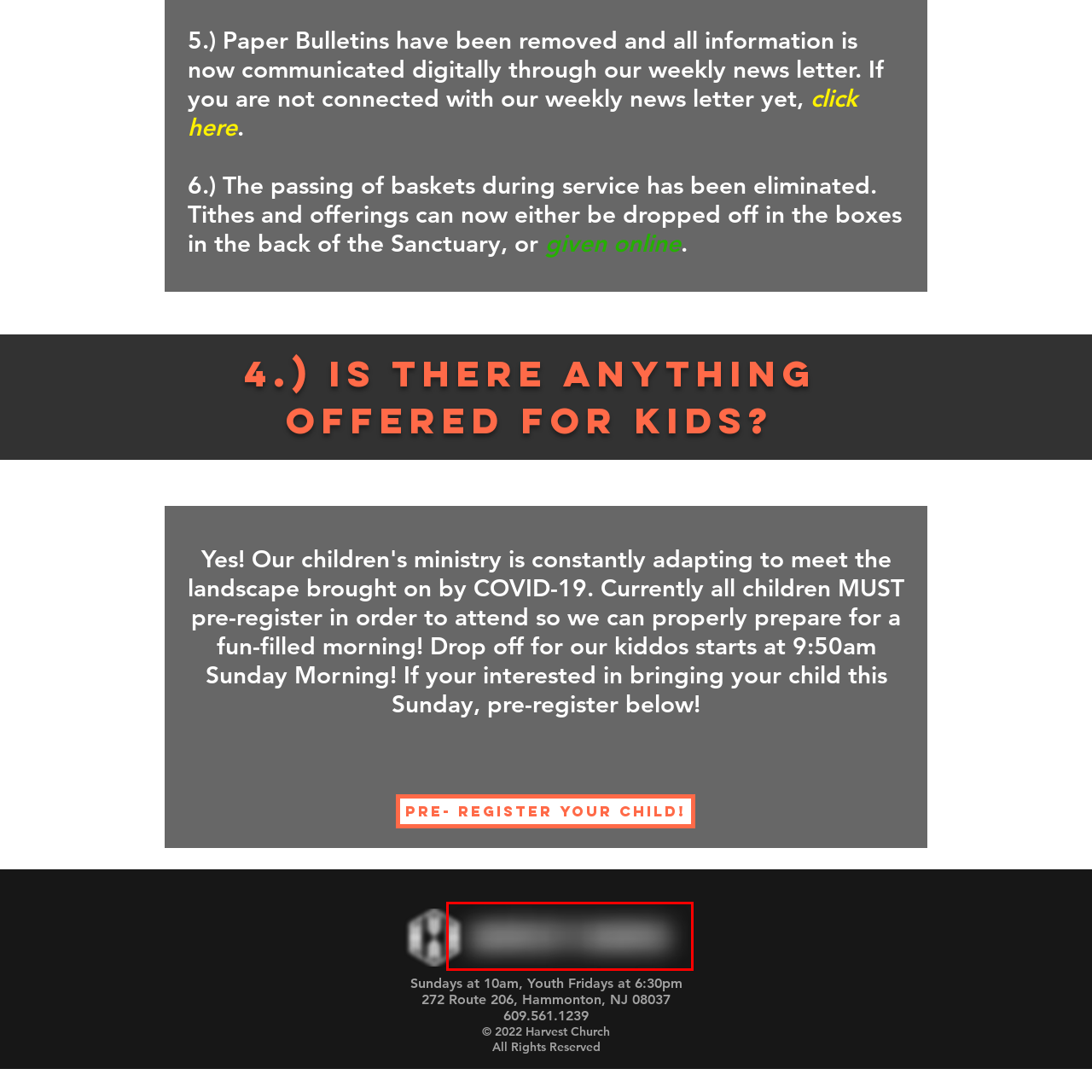Thoroughly describe the contents of the image enclosed in the red rectangle.

The image features the text "Harvest Church" prominently, presented in an engaging and artistic layout. The design likely reflects the church's branding, merging both visual appeal and religious significance. This is complemented by an emblem, symbolizing the identity of the church community. Positioned to attract attention, the artwork conveys the church's welcoming nature and commitment to the congregation. The information around the image suggests that it is part of promotional material, emphasizing service times and location details for potential visitors.